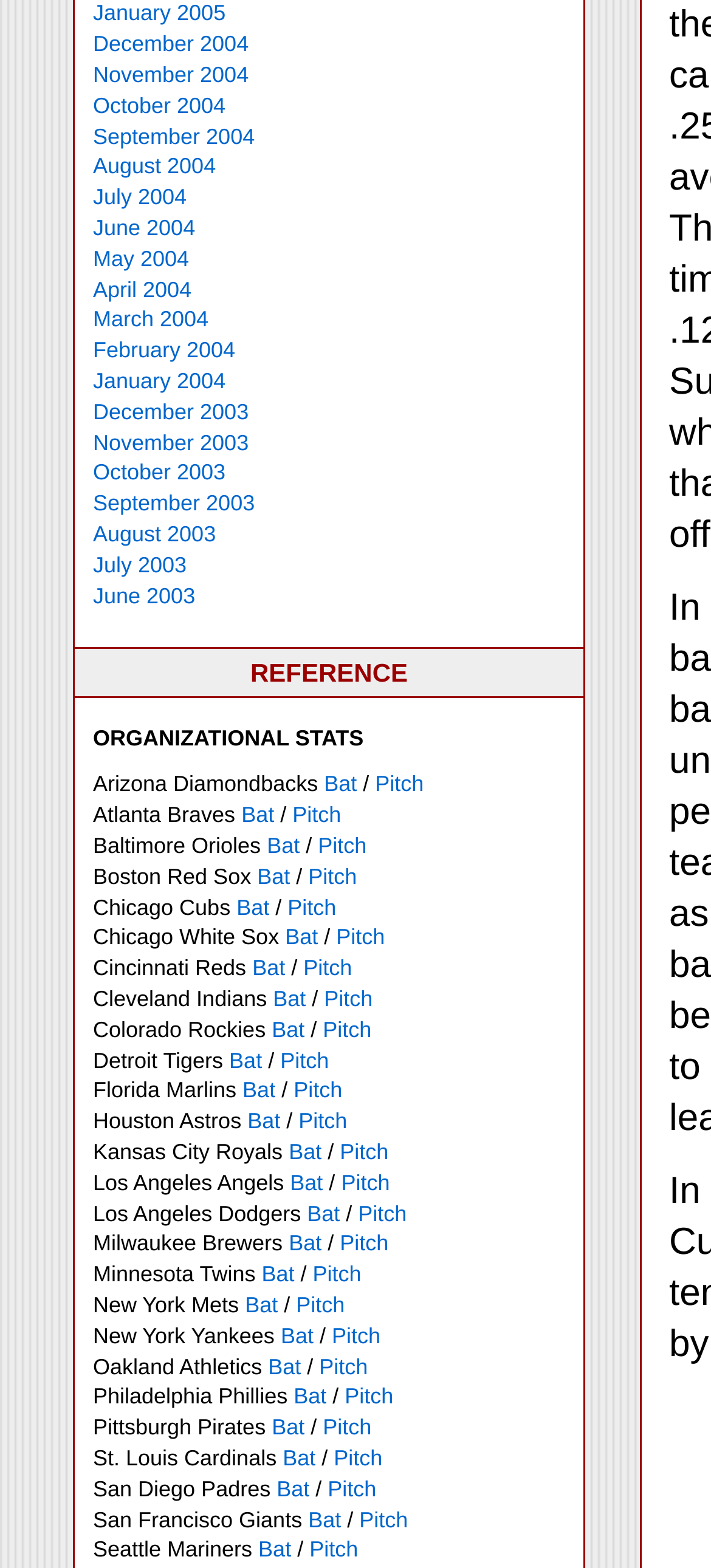Find the bounding box coordinates of the element you need to click on to perform this action: 'View pitching stats for Boston Red Sox'. The coordinates should be represented by four float values between 0 and 1, in the format [left, top, right, bottom].

[0.434, 0.551, 0.502, 0.567]